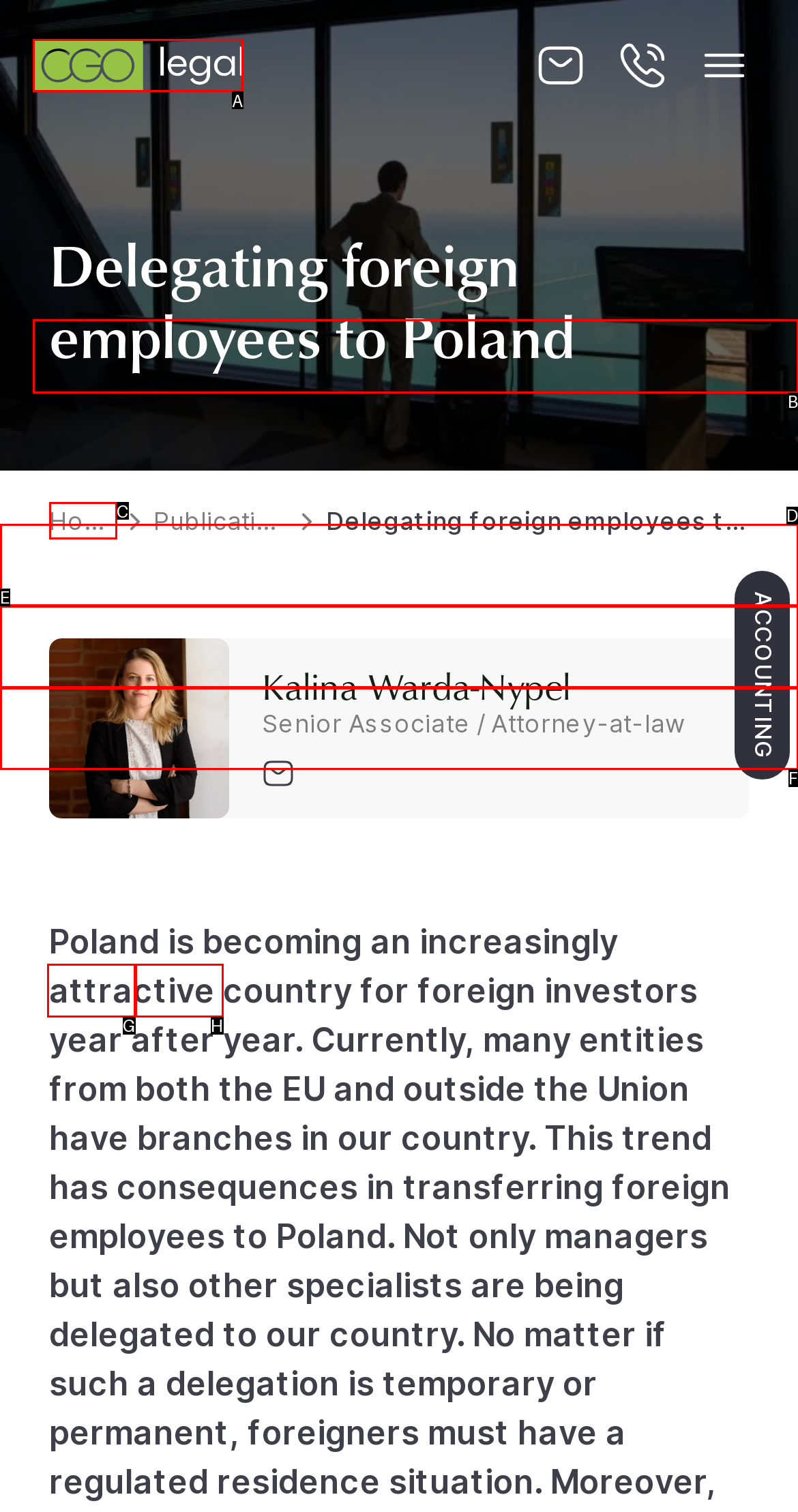Determine the right option to click to perform this task: Contact the team
Answer with the correct letter from the given choices directly.

F